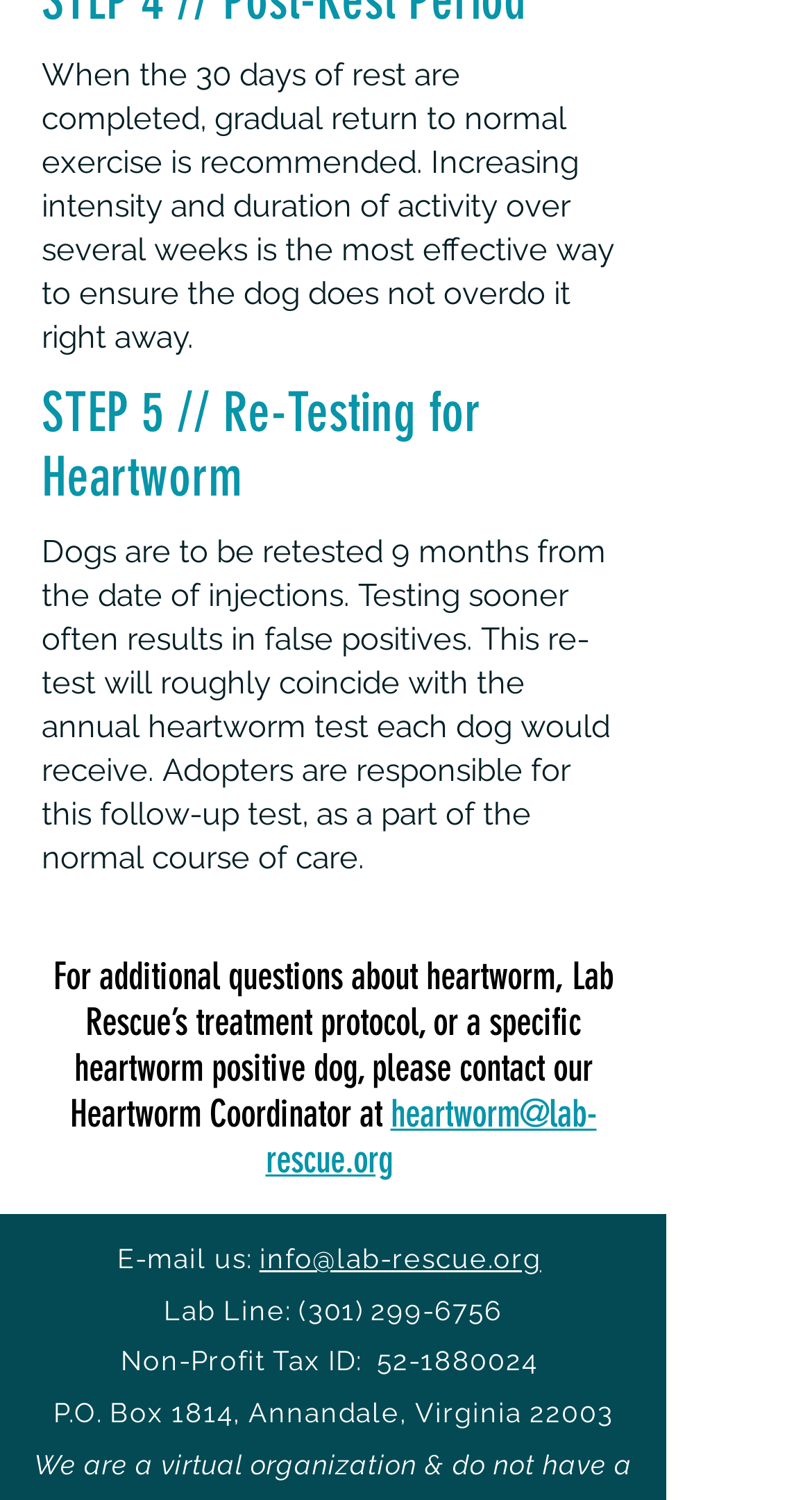When should dogs be retested for heartworm?
Identify the answer in the screenshot and reply with a single word or phrase.

9 months from the date of injections